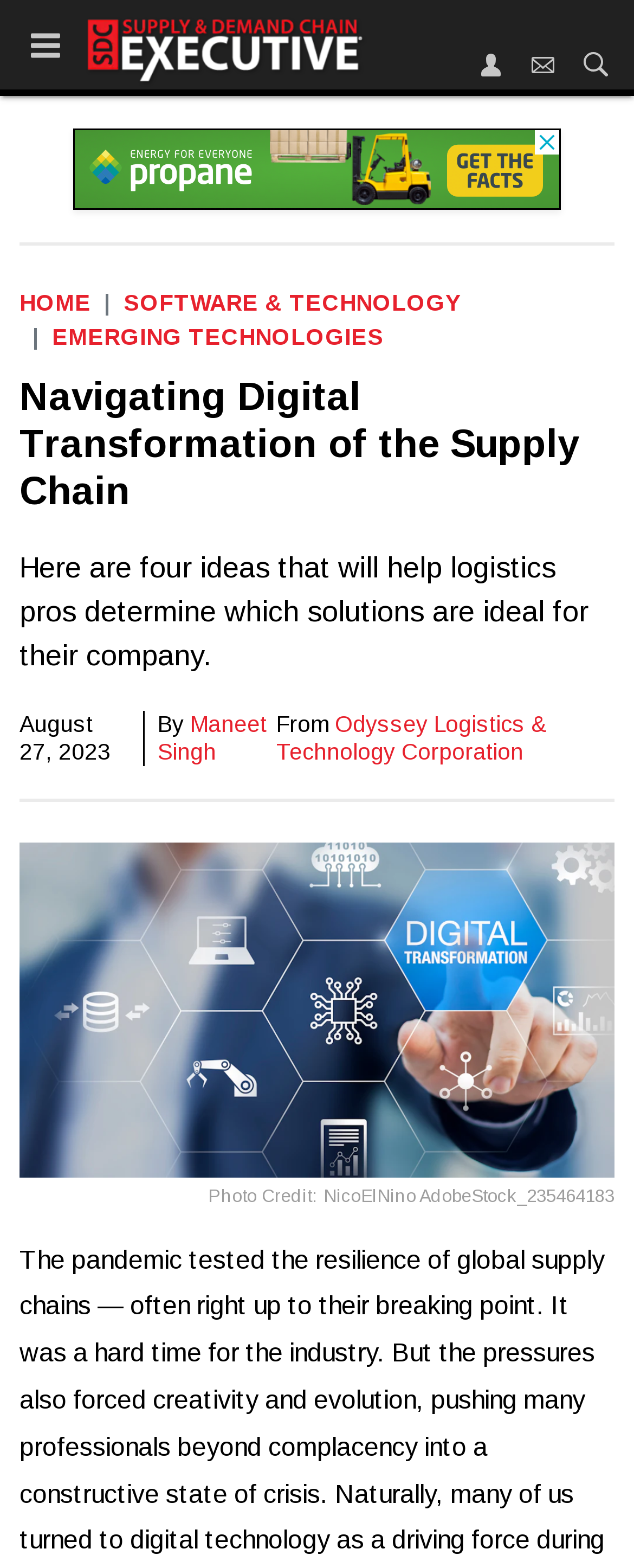Please locate the bounding box coordinates of the element that should be clicked to achieve the given instruction: "Sign in to the website".

[0.754, 0.029, 0.815, 0.052]